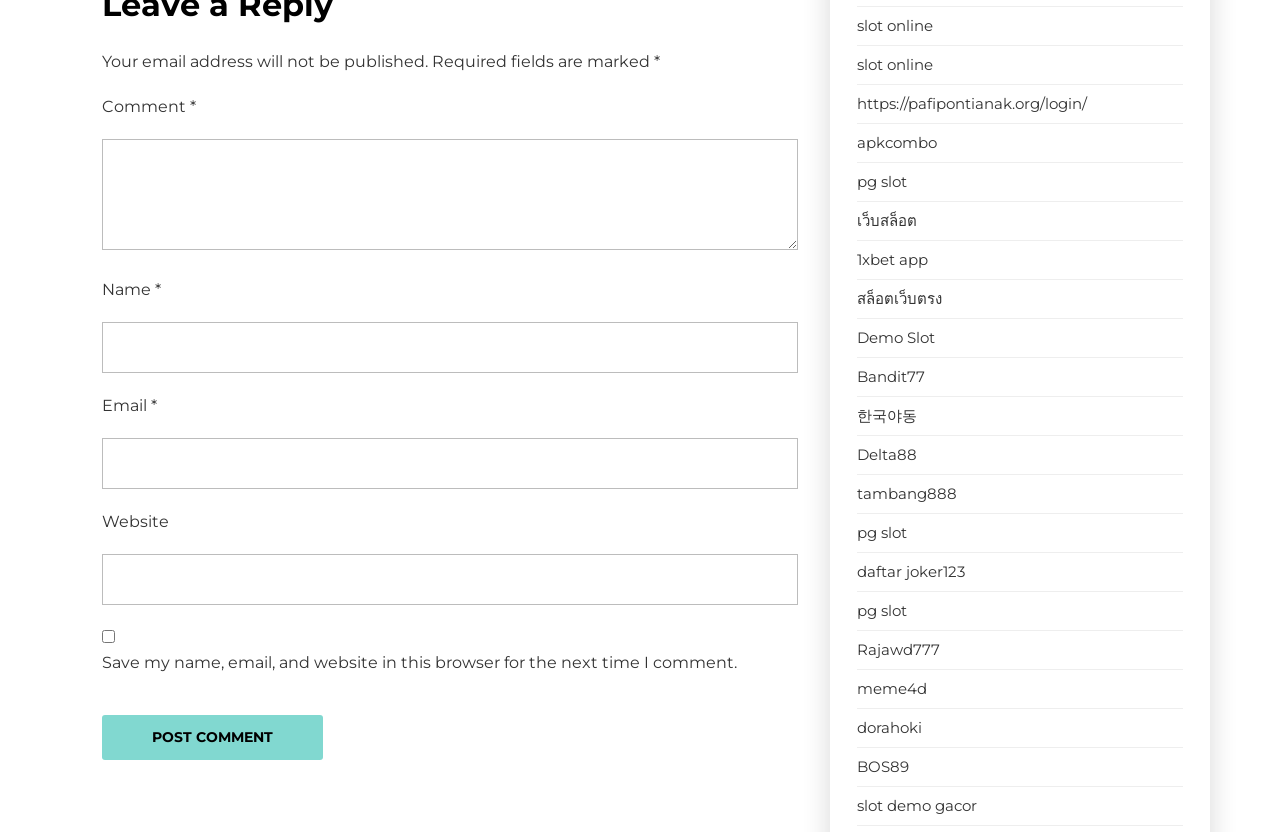Please identify the bounding box coordinates of the region to click in order to complete the task: "Input your email". The coordinates must be four float numbers between 0 and 1, specified as [left, top, right, bottom].

[0.08, 0.526, 0.623, 0.588]